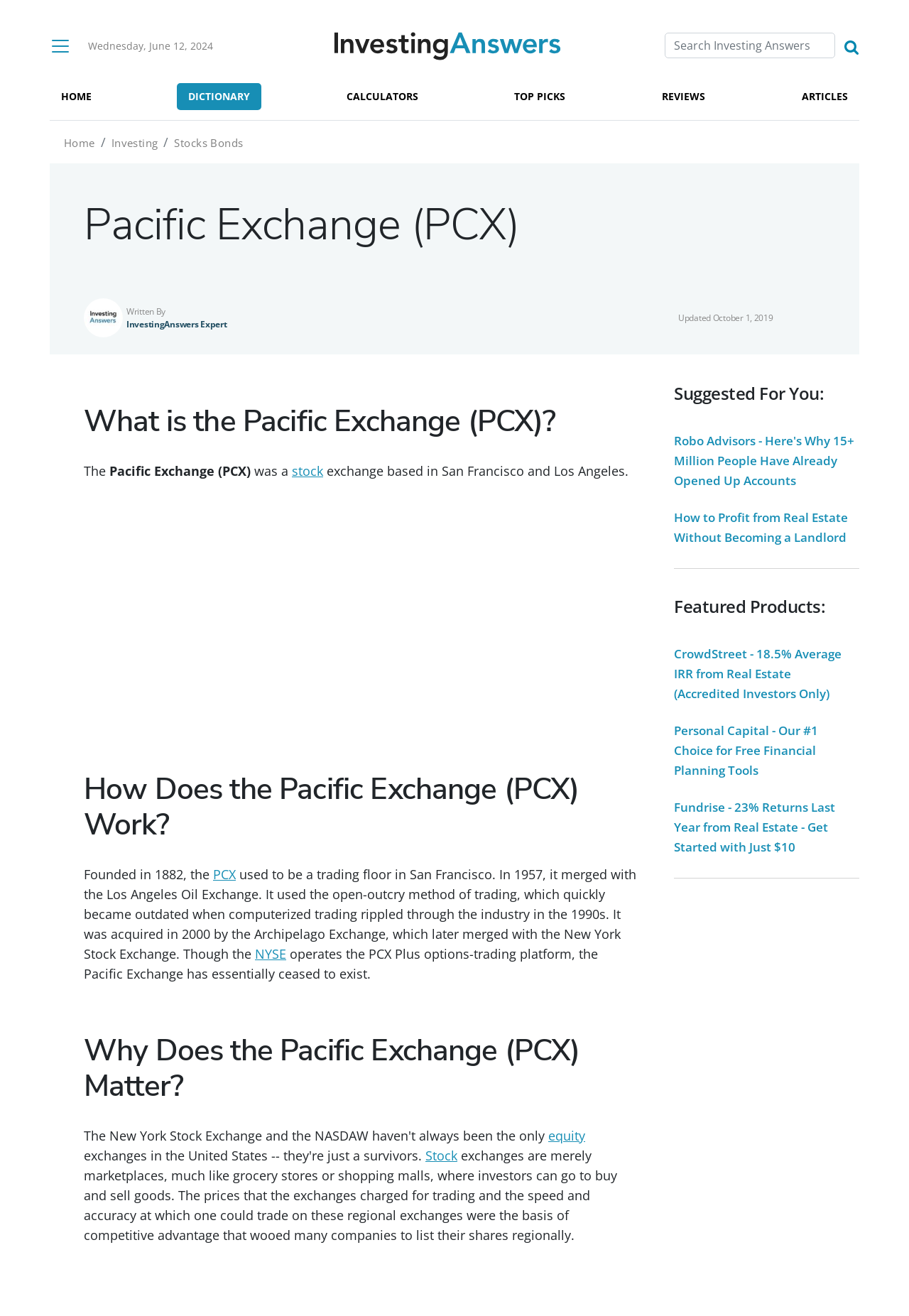Determine the bounding box coordinates for the area you should click to complete the following instruction: "Learn about Robo Advisors".

[0.741, 0.329, 0.94, 0.371]